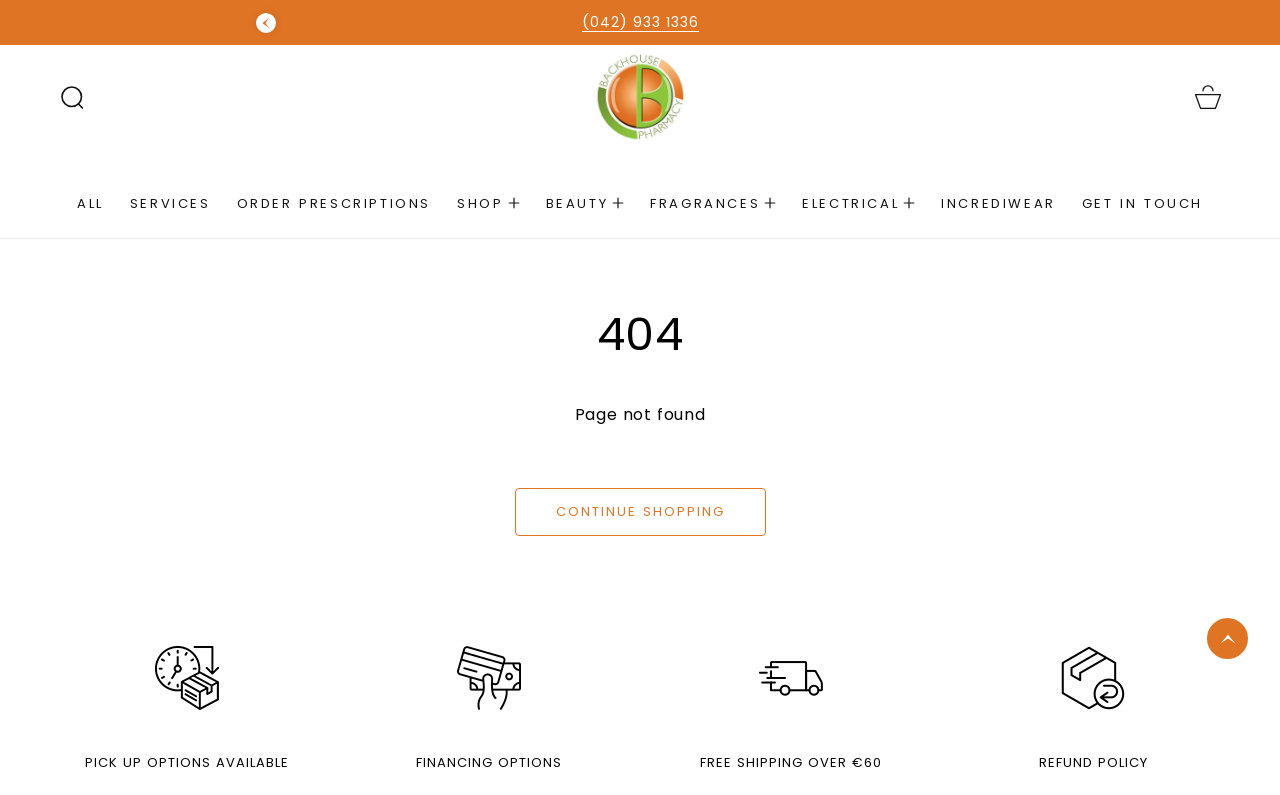Determine the bounding box coordinates of the section I need to click to execute the following instruction: "View all services". Provide the coordinates as four float numbers between 0 and 1, i.e., [left, top, right, bottom].

[0.101, 0.212, 0.165, 0.3]